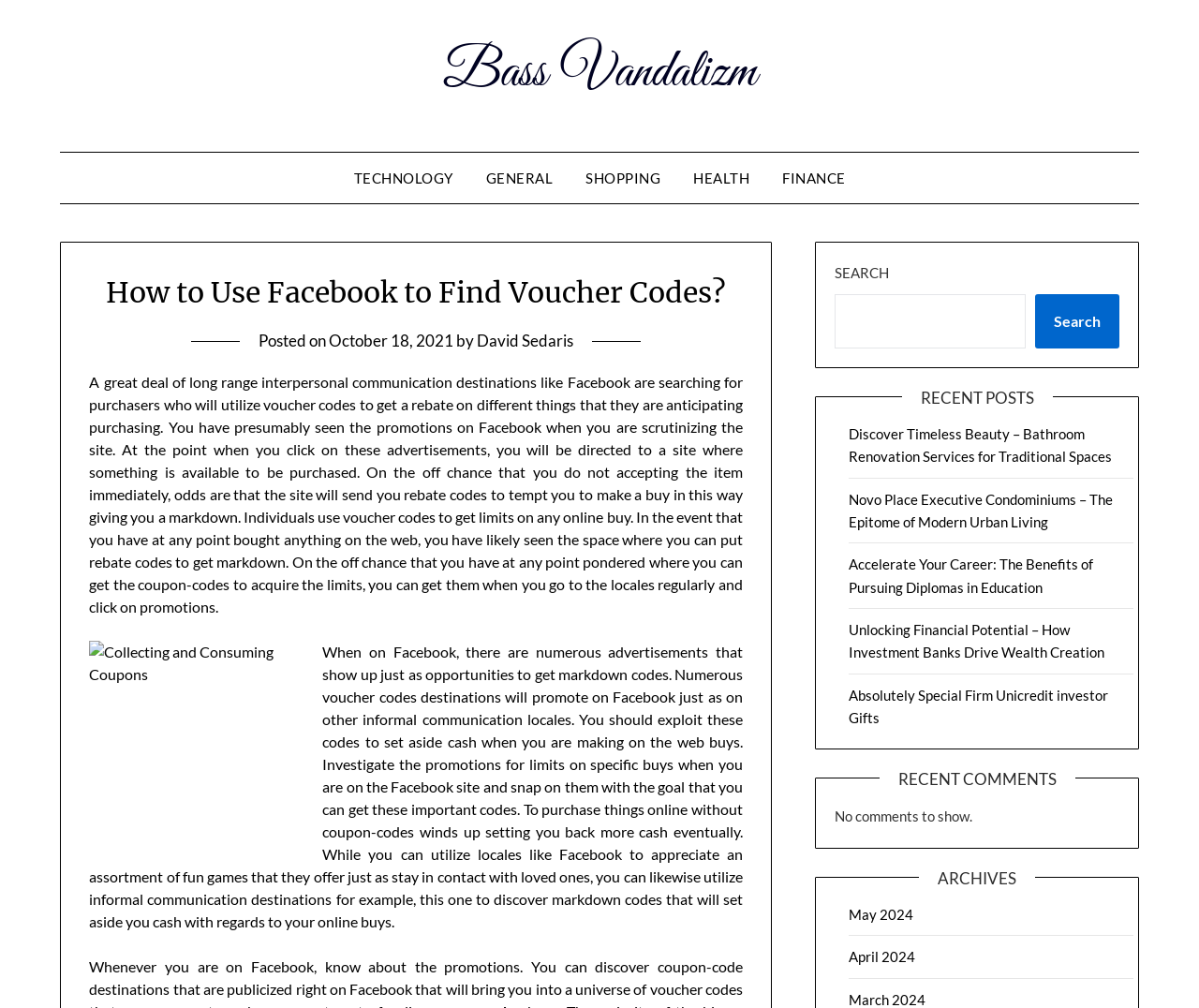Please provide the bounding box coordinates for the element that needs to be clicked to perform the following instruction: "Click on TECHNOLOGY link". The coordinates should be given as four float numbers between 0 and 1, i.e., [left, top, right, bottom].

[0.282, 0.151, 0.39, 0.202]